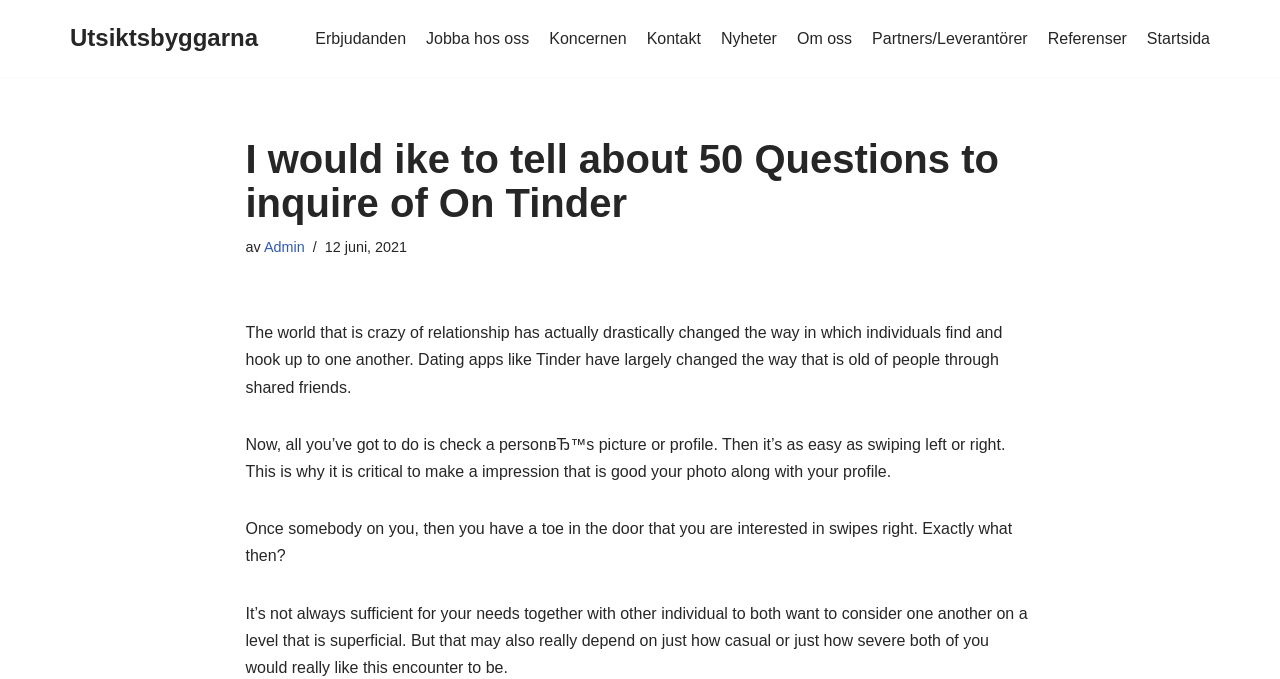Please identify the bounding box coordinates of the area I need to click to accomplish the following instruction: "Click on the 'Hoppa till innehåll' link".

[0.0, 0.047, 0.023, 0.077]